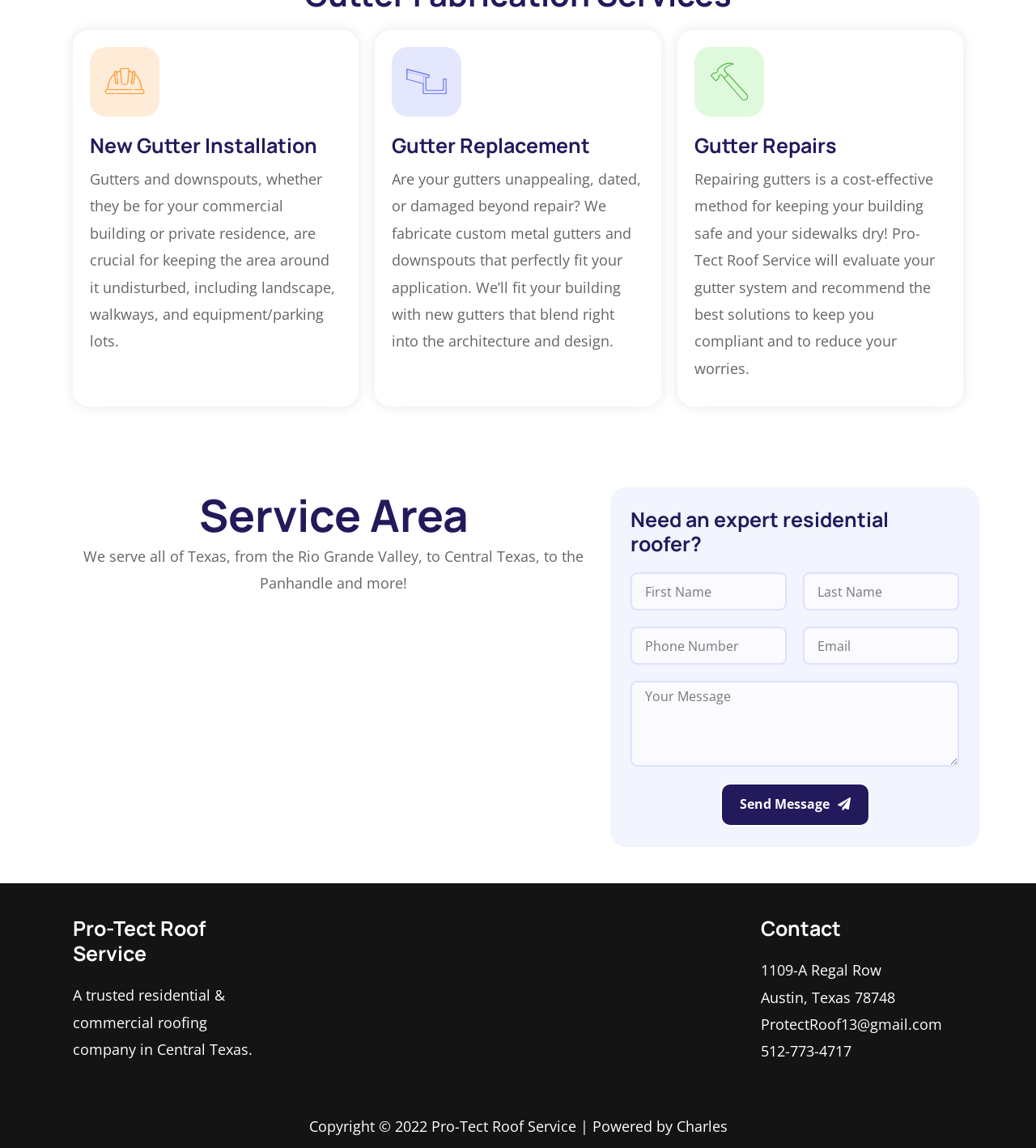What is the purpose of the form on the webpage?
Please answer the question with a single word or phrase, referencing the image.

To send a message